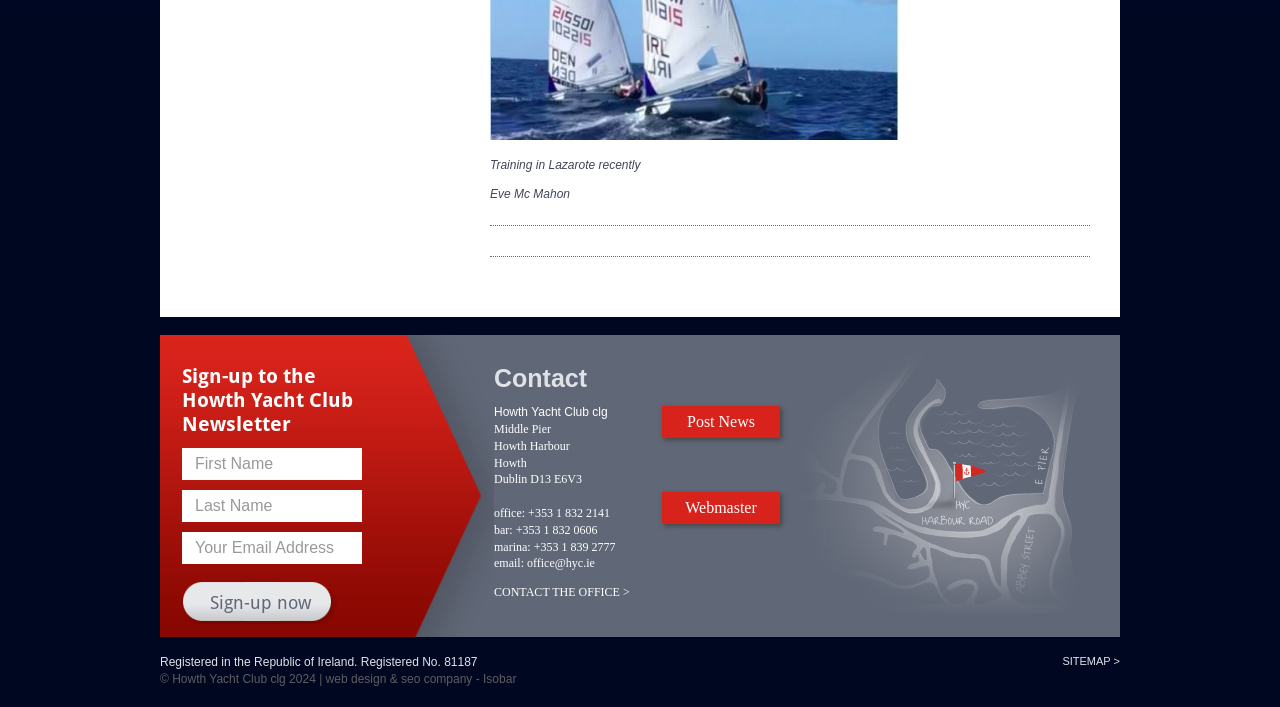Locate the bounding box coordinates of the segment that needs to be clicked to meet this instruction: "view July 2006 archives".

None